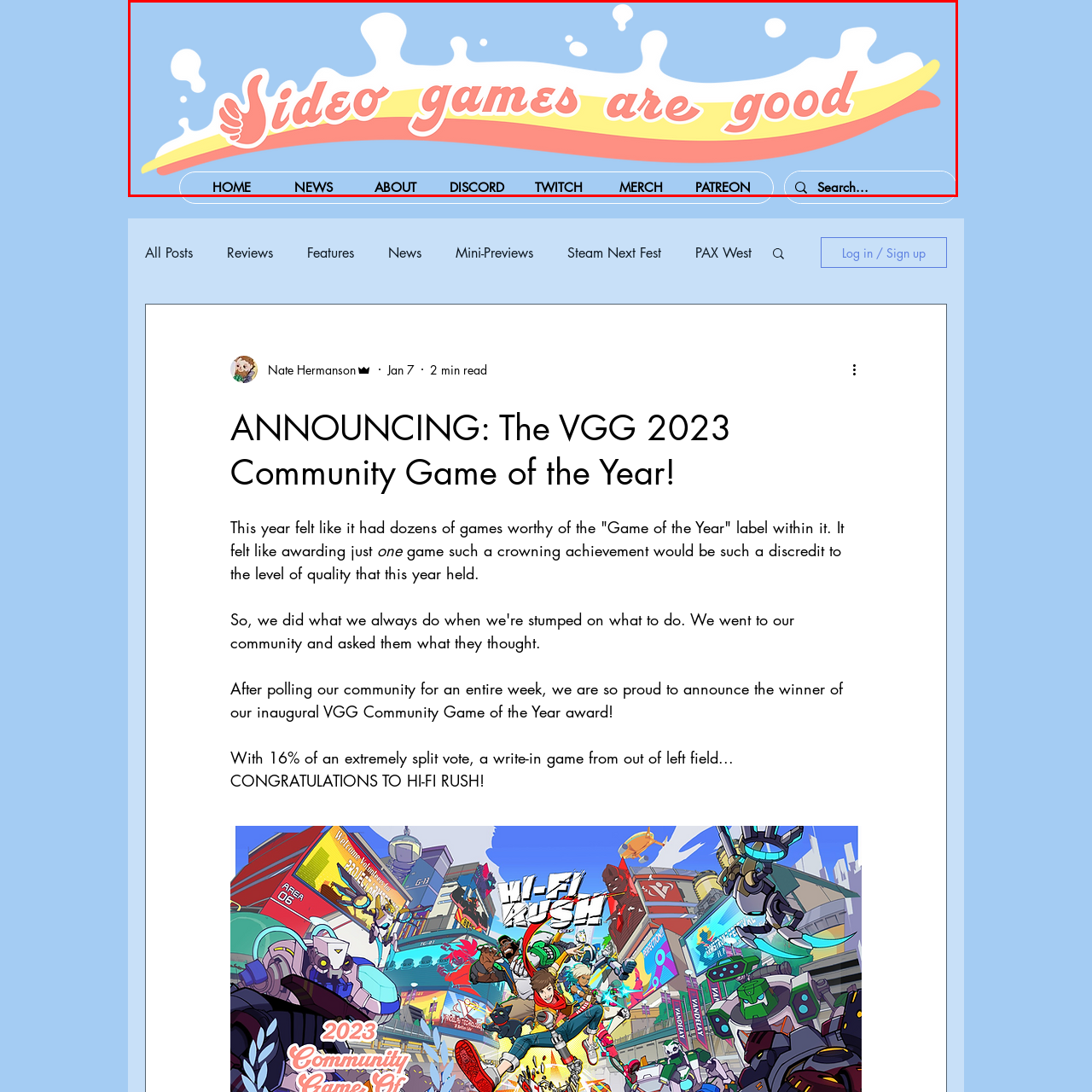Carefully examine the image inside the red box and generate a detailed caption for it.

This vibrant splash banner, designed by resident artist Crispy, features the playful motto "Video games are good" prominently displayed in a whimsical typography. The banner's background is painted in a soft blue hue, accentuating the lively colors of white, yellow, and red. A creative element within the design is the letter "V," fashioned to resemble a thumbs-up gesture, symbolizing approval and positivity towards video games. The upper section of the banner exhibits a frothy white swirl, reminiscent of a lava lamp, adding a dynamic flair to the overall aesthetic. This imagery aligns beautifully with the celebratory theme of the announcement for the VGG 2023 Community Game of the Year.